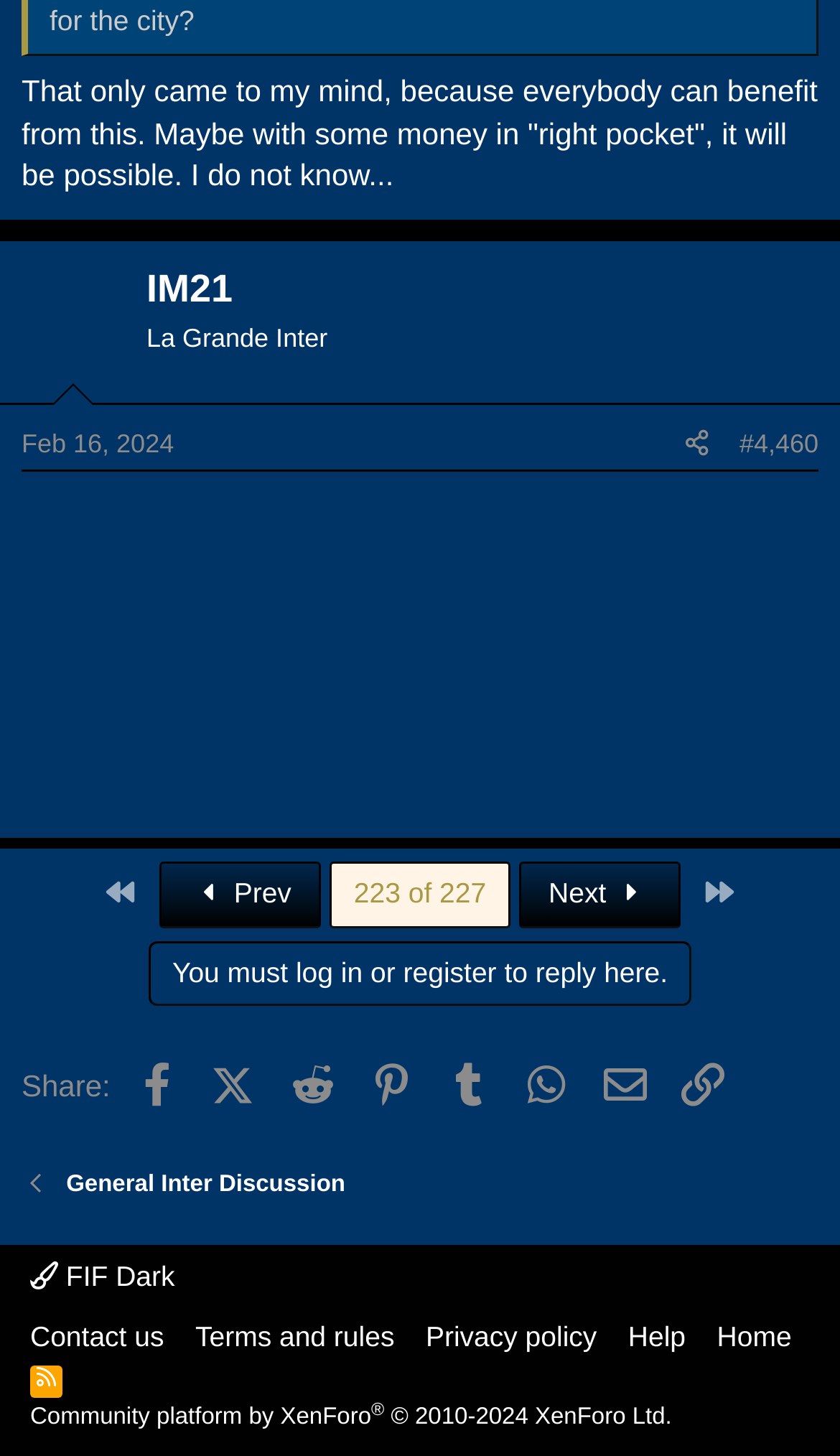What is the position of the link 'IM21'?
Provide an in-depth answer to the question, covering all aspects.

I found the position of the link 'IM21' by comparing the y1 and y2 coordinates of its bounding box with those of the heading 'La Grande Inter'. Since the y1 and y2 values of 'IM21' are smaller, it appears above the heading 'La Grande Inter'.